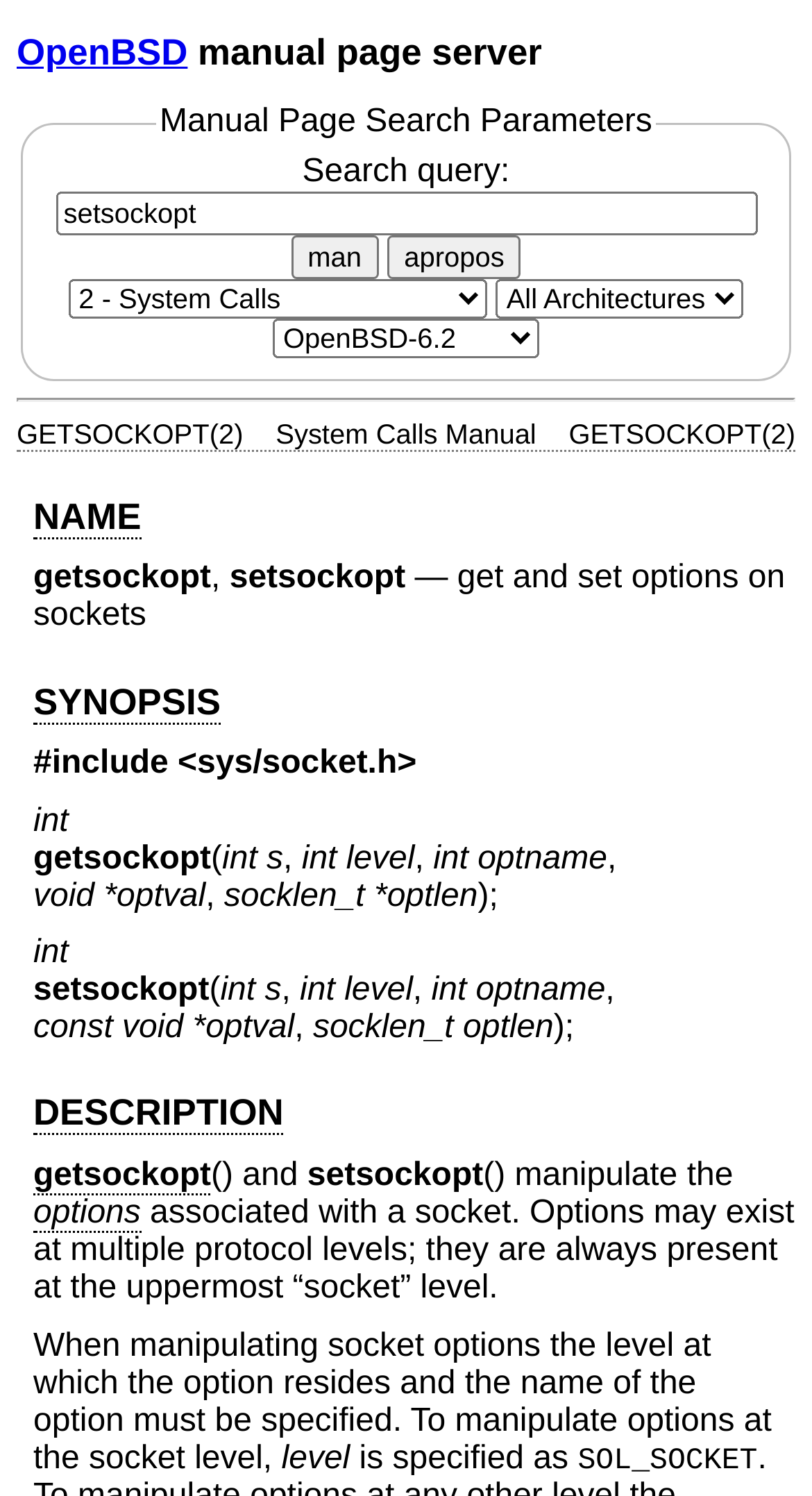Please specify the bounding box coordinates for the clickable region that will help you carry out the instruction: "Select a manual section".

[0.084, 0.186, 0.599, 0.213]